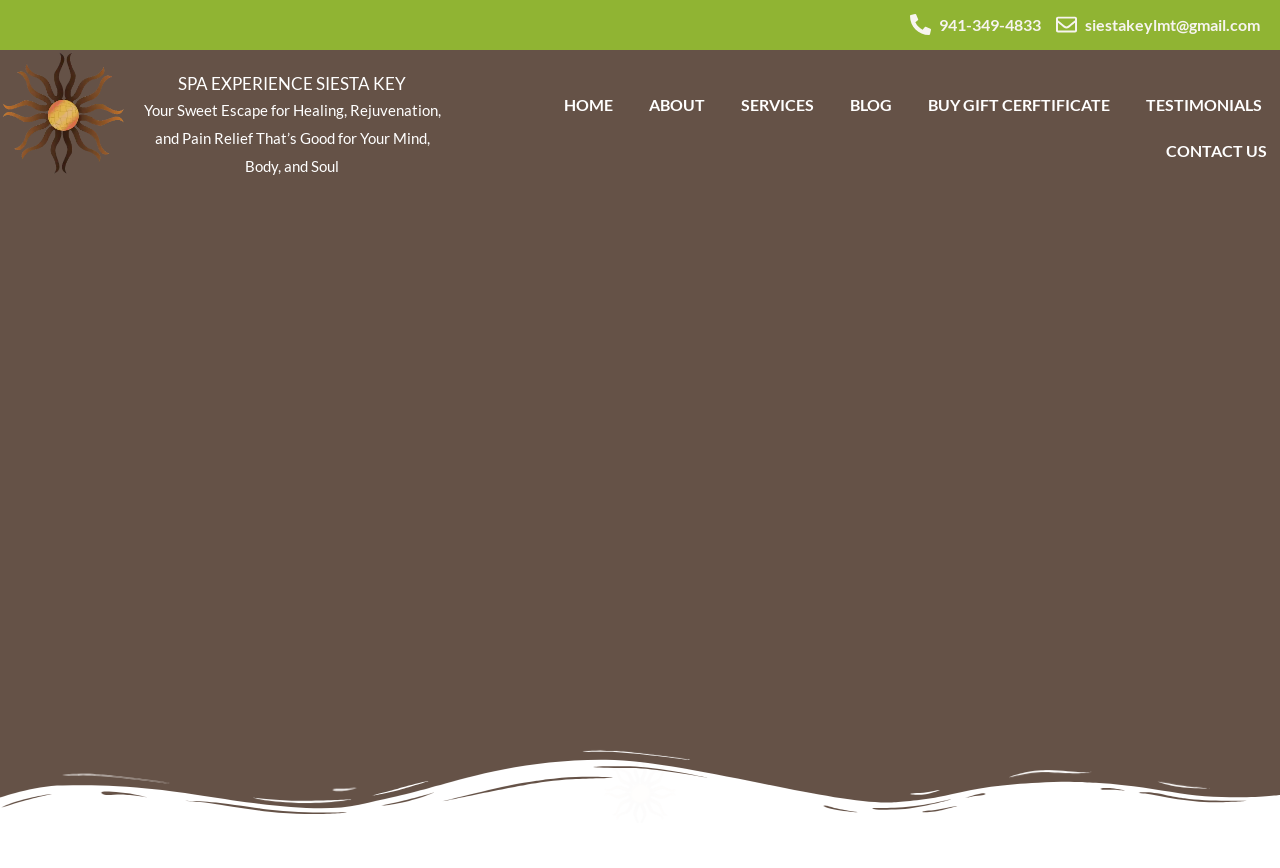Given the element description, predict the bounding box coordinates in the format (top-left x, top-left y, bottom-right x, bottom-right y), using floating point numbers between 0 and 1: Contact Us

[0.901, 0.147, 1.0, 0.2]